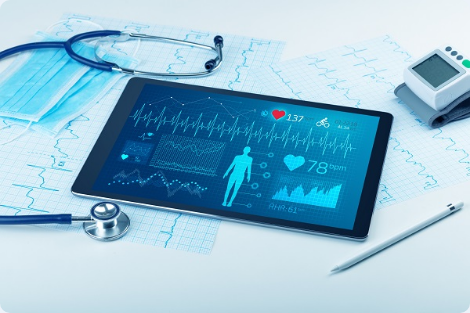Provide a comprehensive description of the image.

The image depicts a modern digital health interface displayed on a tablet, set against a backdrop of medical charts and instruments. The tablet screen showcases various health metrics, including a heart rate reading of 78 beats per minute and a visual representation of a person's health data, emphasizing the integration of technology in healthcare. Surrounding the tablet are essential medical tools: a stethoscope, a blood pressure monitor, and protective face masks, highlighting the contemporary approach to patient monitoring and digital health innovations. This visual encapsulates the future of healthcare, where digital tools are pivotal in enhancing patient outcomes and streamlining medical processes.